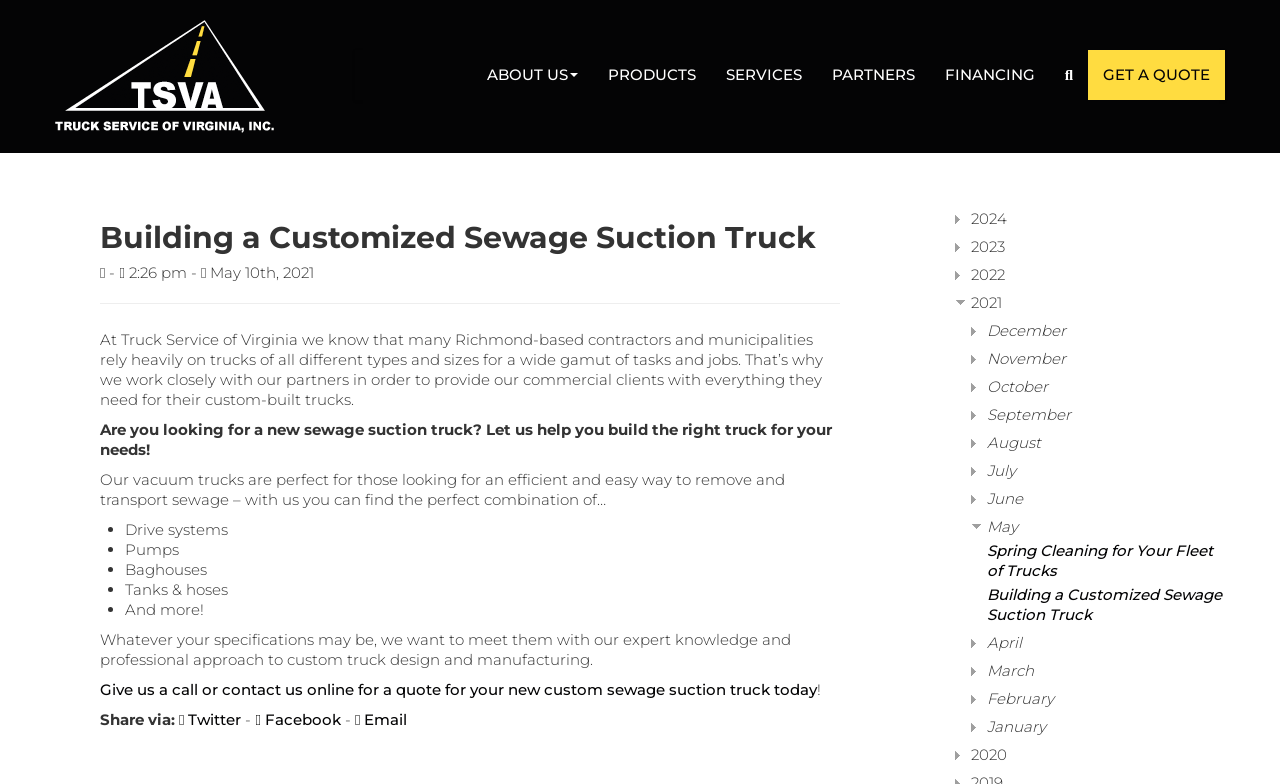Reply to the question below using a single word or brief phrase:
How can I contact the company for a quote?

Give us a call or contact us online